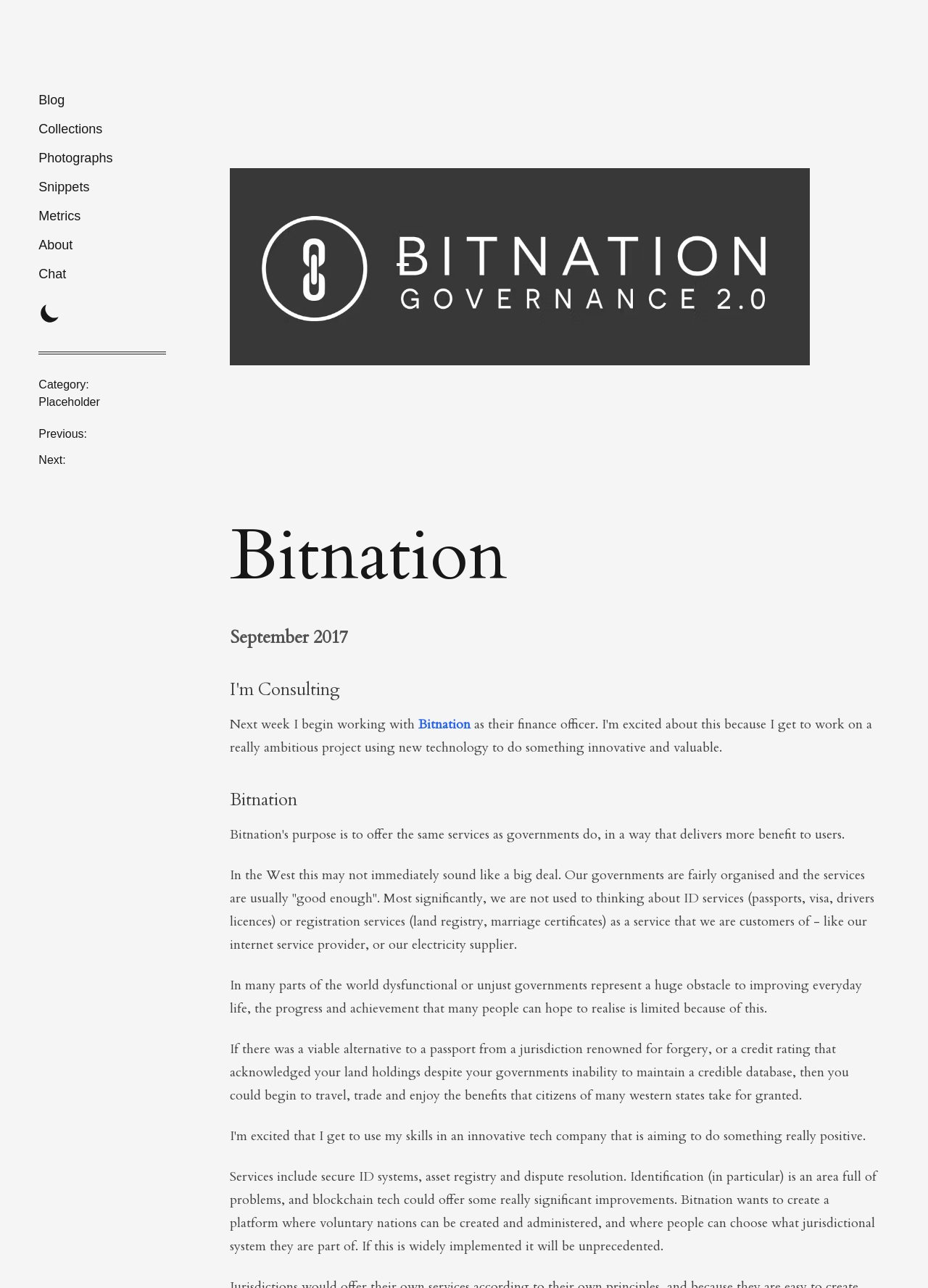Using the information in the image, give a detailed answer to the following question: What is the category of the current page?

I determined the answer by looking at the DescriptionListTerm element with the text 'Category:' and its corresponding DescriptionListDetail element, which contains a link with the text 'Placeholder'.